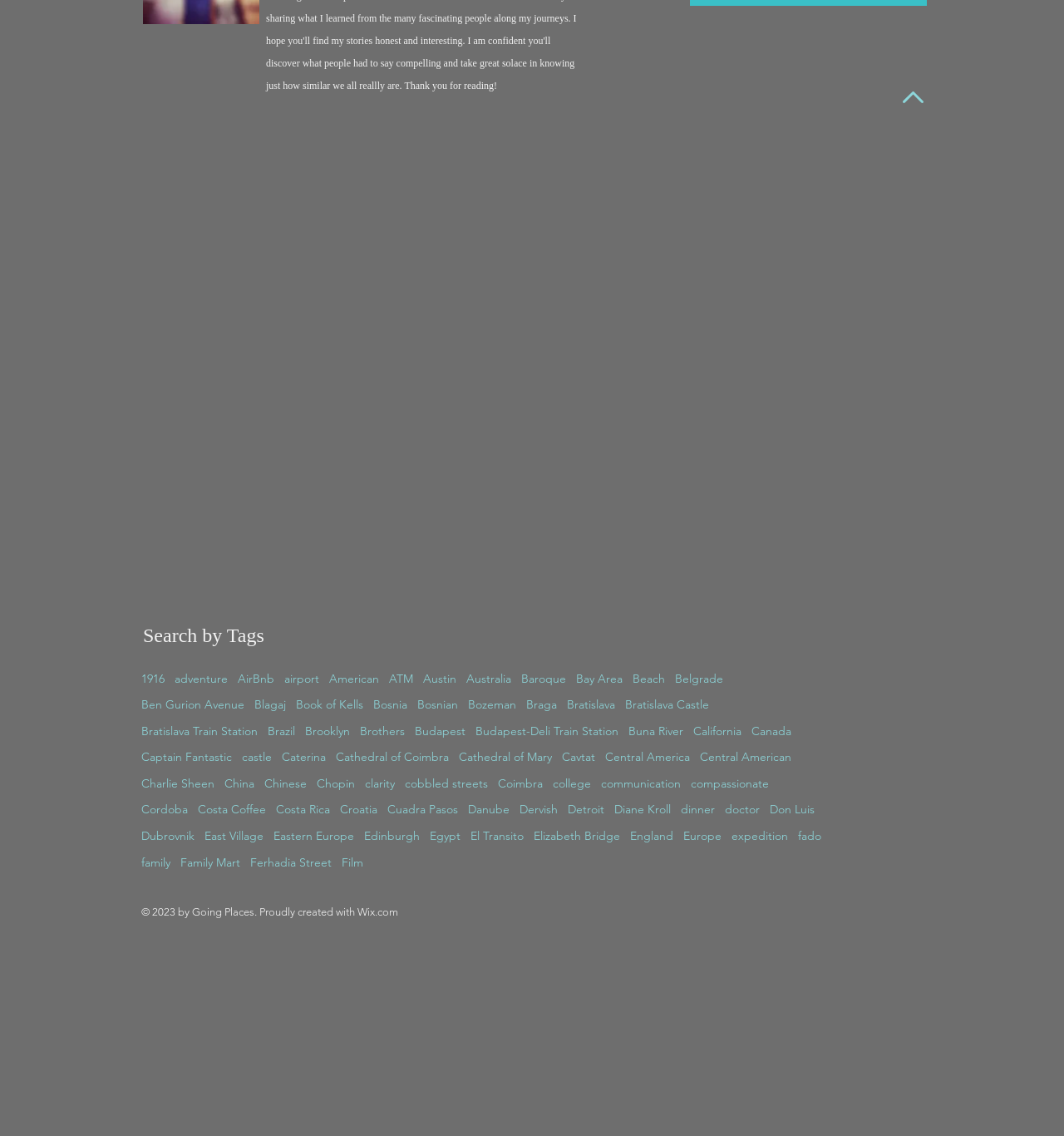Please locate the bounding box coordinates for the element that should be clicked to achieve the following instruction: "Click on the link '1916'". Ensure the coordinates are given as four float numbers between 0 and 1, i.e., [left, top, right, bottom].

[0.133, 0.59, 0.155, 0.605]